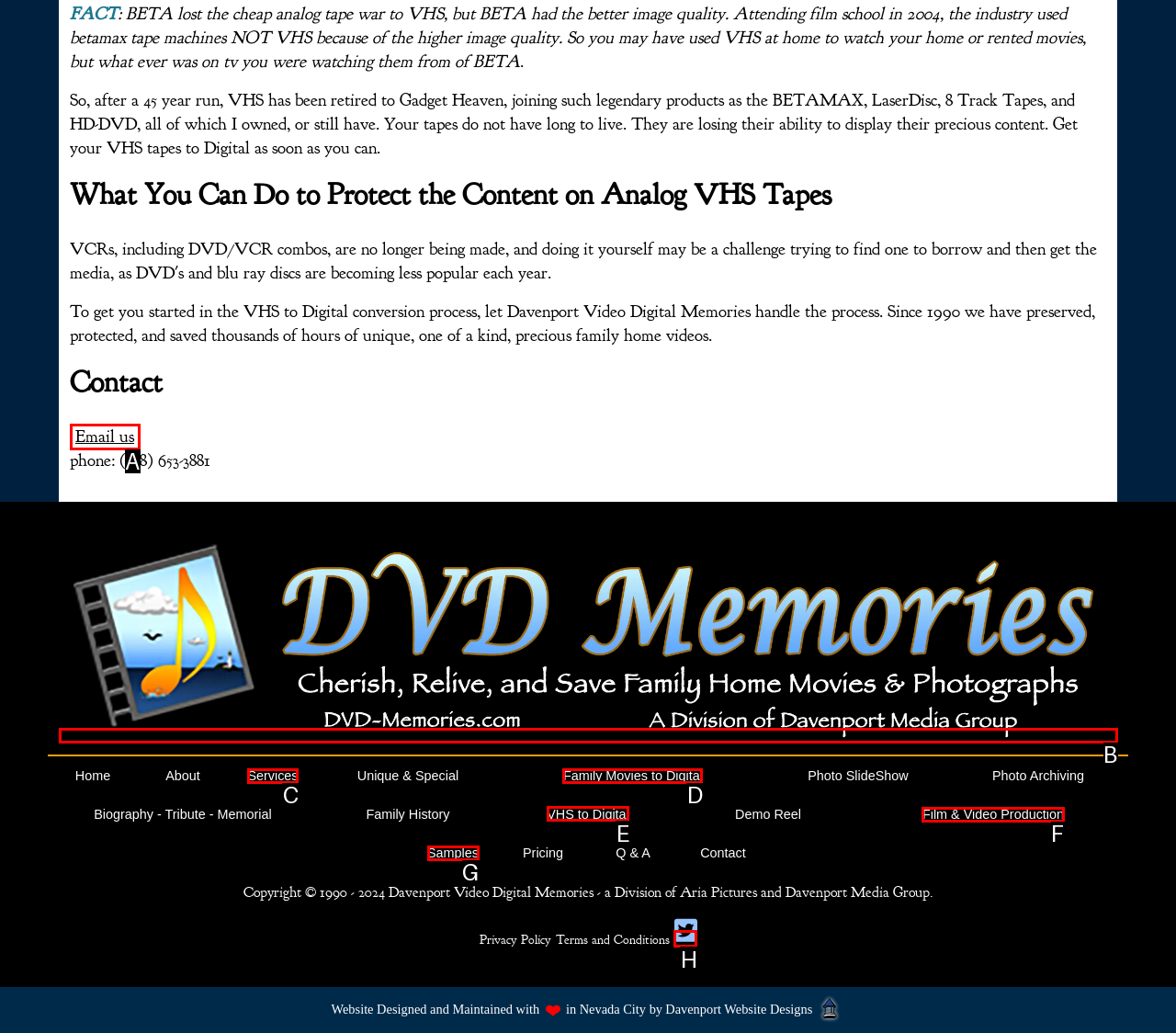Select the proper HTML element to perform the given task: Click 'VHS to Digital' Answer with the corresponding letter from the provided choices.

E